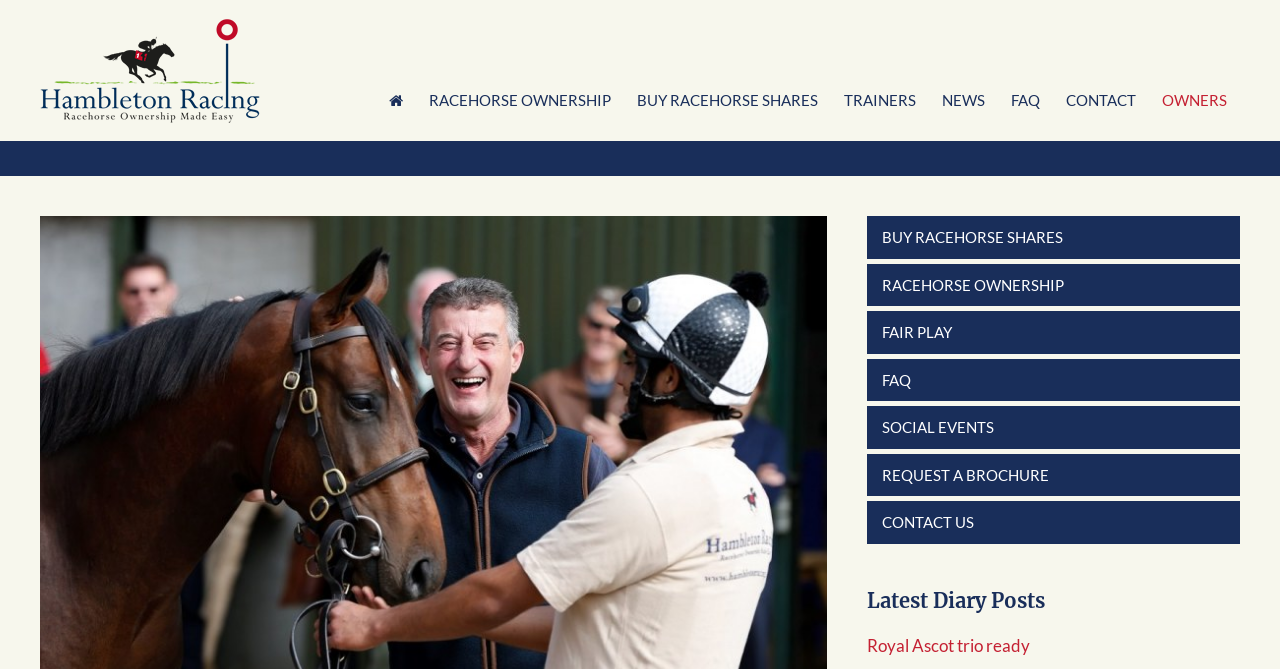Explain the webpage in detail.

The webpage is about Hambleton Racing, specifically promoting their 2019 Kevin Ryan Owners' Day event. At the top of the page, there is a banner with the site's name, accompanied by a logo image. Below the banner, a primary navigation menu is situated, containing eight links: RACEHORSE OWNERSHIP, BUY RACEHORSE SHARES, TRAINERS, NEWS, FAQ, CONTACT, and OWNERS.

On the right side of the page, there is a secondary navigation menu, labeled "Owners Enclosure", which contains seven links: BUY RACEHORSE SHARES, RACEHORSE OWNERSHIP, FAIR PLAY, FAQ, SOCIAL EVENTS, REQUEST A BROCHURE, and CONTACT US. 

Below the secondary navigation menu, a heading "Latest Diary Posts" is displayed, followed by a link to a news article titled "Royal Ascot trio ready".